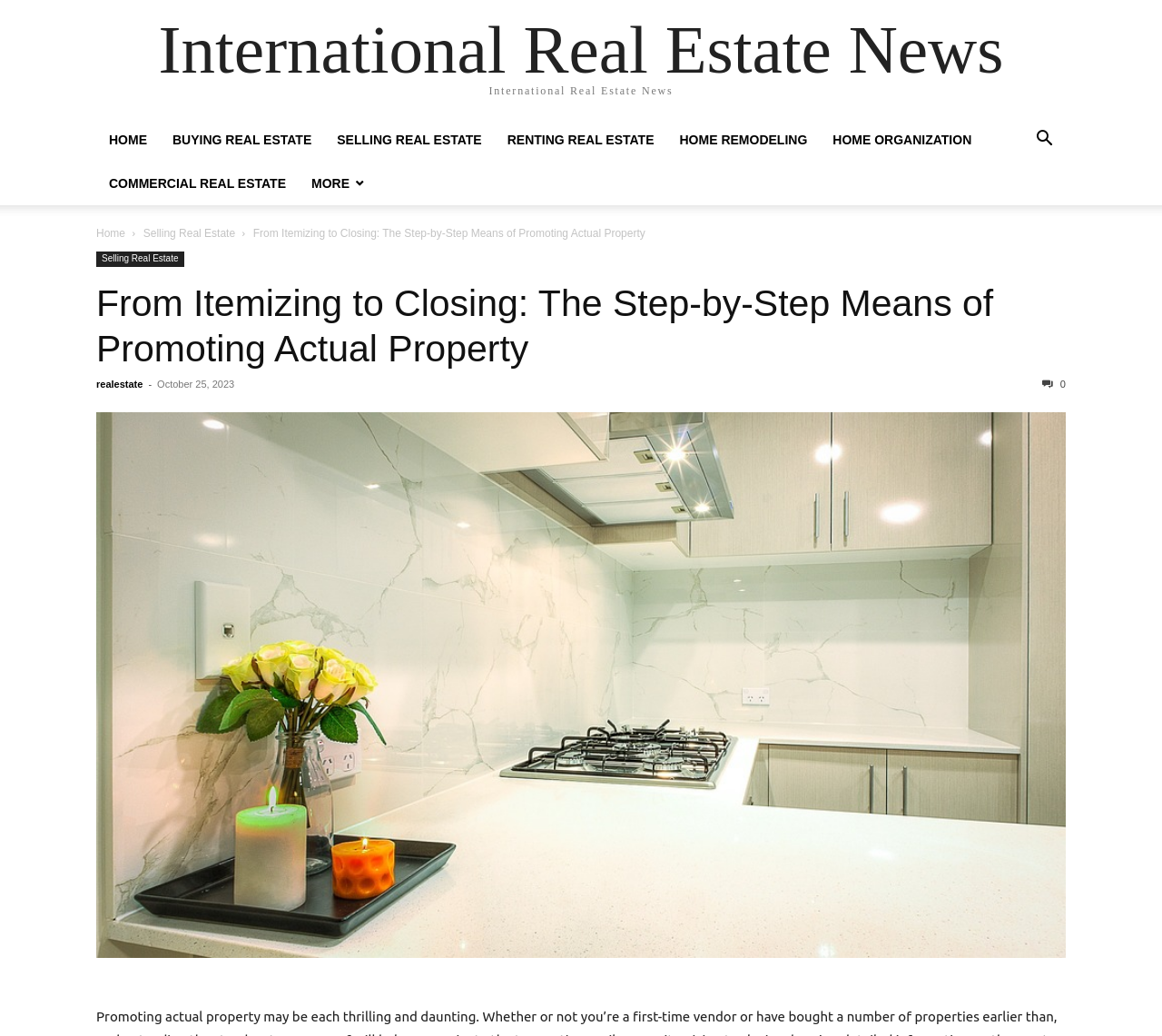Locate the bounding box coordinates of the element I should click to achieve the following instruction: "search".

[0.88, 0.129, 0.917, 0.143]